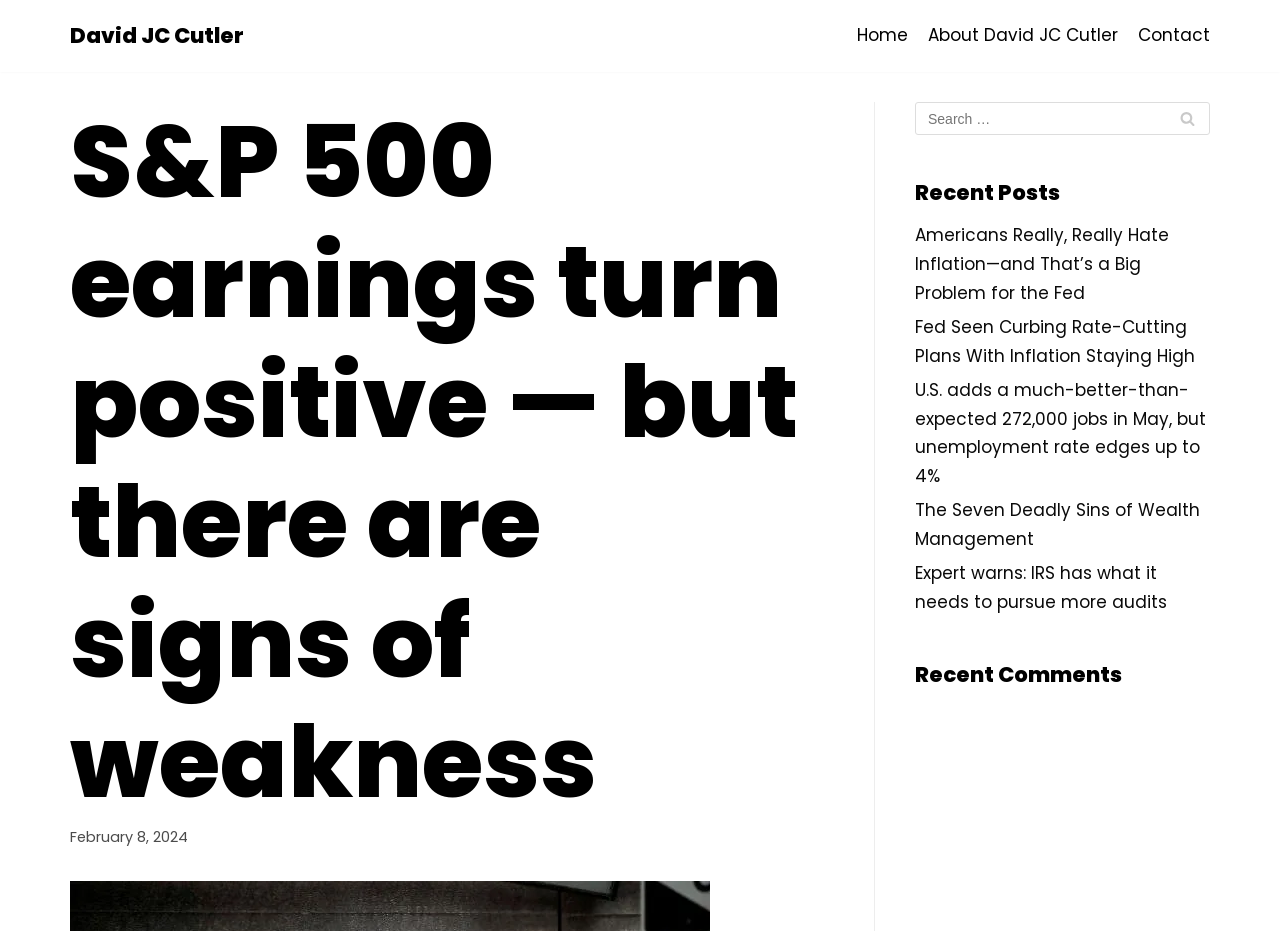Please locate the bounding box coordinates of the element that should be clicked to complete the given instruction: "Skip to content".

[0.0, 0.034, 0.031, 0.056]